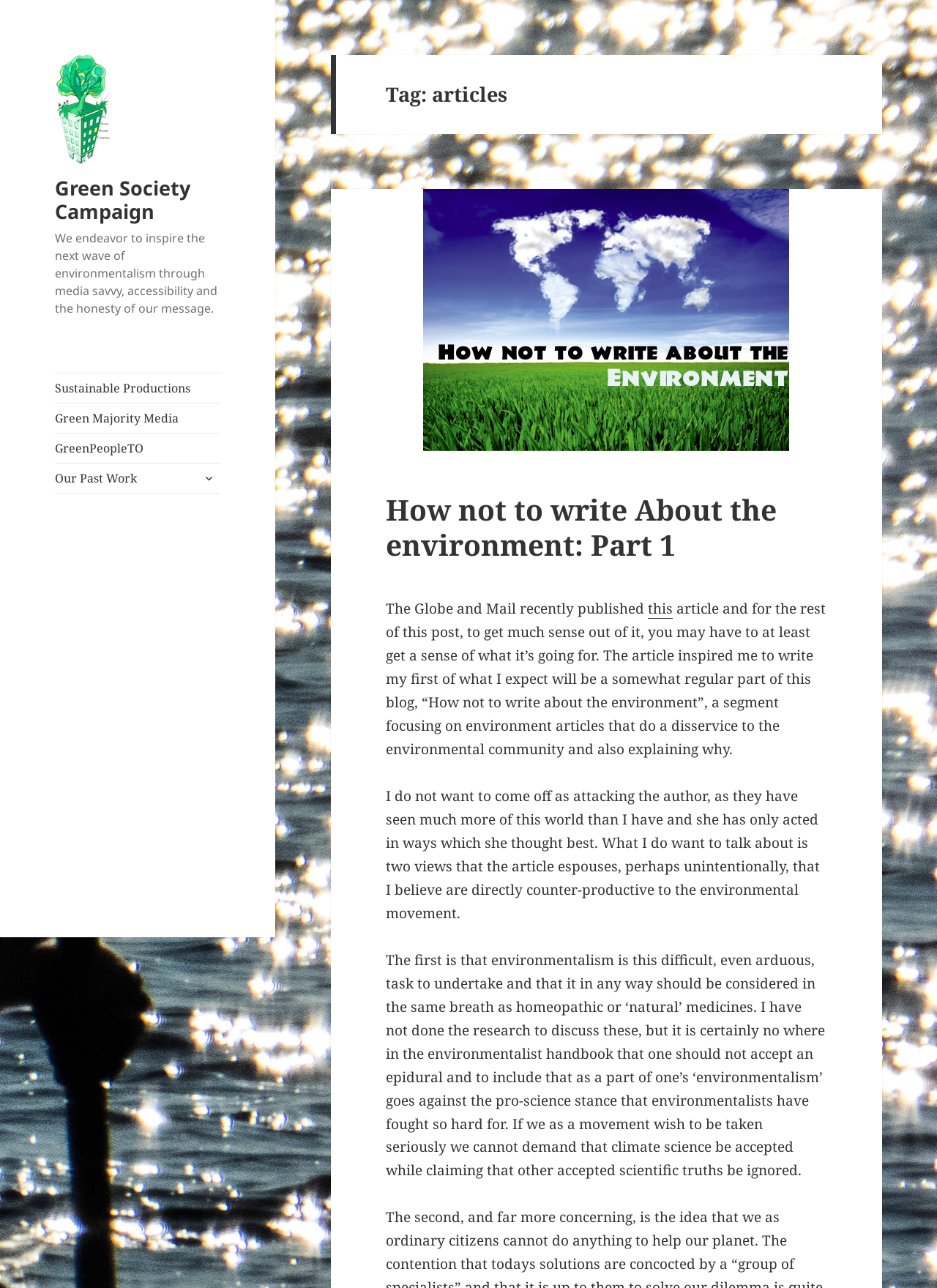Offer a detailed account of what is visible on the webpage.

The webpage is about the Green Society Campaign, with a prominent link and image of the campaign's logo at the top left corner. Below the logo, there is a brief description of the campaign's mission, stating that they aim to inspire environmentalism through media savvy, accessibility, and honesty.

To the right of the logo, there are several links, including "Sustainable Productions", "Green Majority Media", "GreenPeopleTO", and "Our Past Work". These links are aligned vertically, with a button to expand a child menu located at the bottom of the list.

Below the links, there is a header section with a tag "articles" and a heading "How not to write About the environment: Part 1". This section contains an article with a brief introduction, followed by a block of text that discusses the environmental movement and criticizes certain views that may be counter-productive to the cause. The article is divided into paragraphs, with links and static text elements throughout.

The article appears to be the main content of the webpage, with the links and logo serving as navigation and branding elements. The overall layout is organized, with clear headings and concise text, making it easy to read and follow.